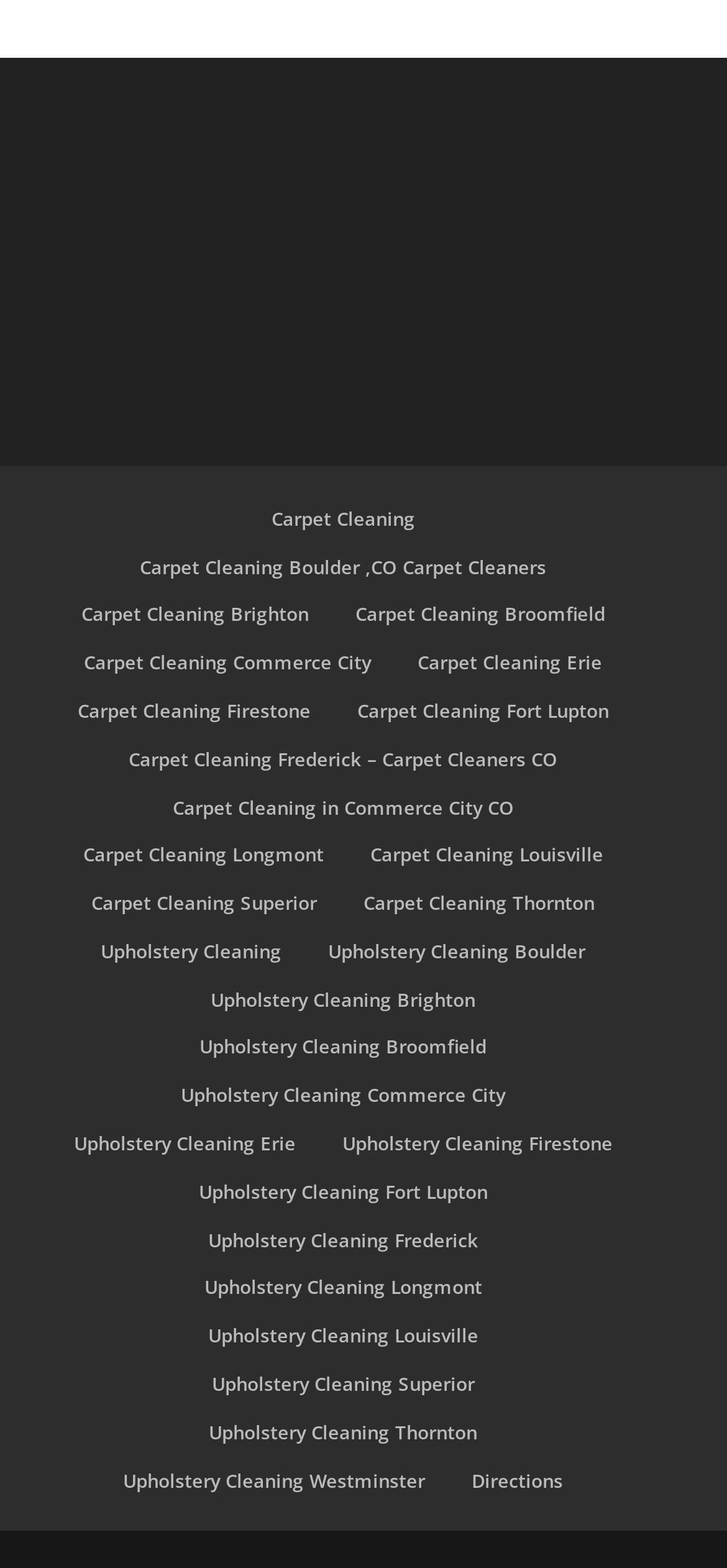How many upholstery cleaning locations are listed?
By examining the image, provide a one-word or phrase answer.

15